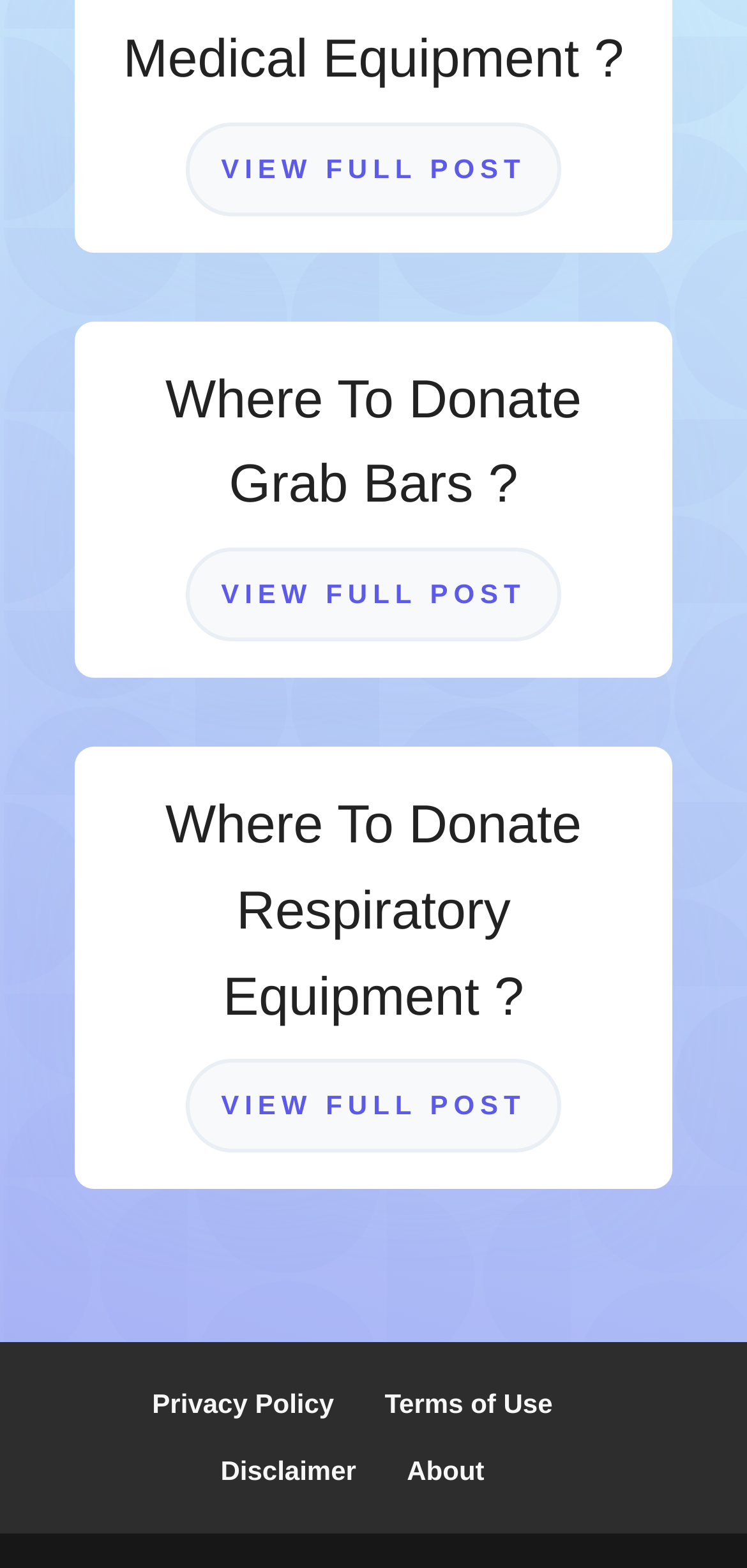Please locate the bounding box coordinates of the element that should be clicked to complete the given instruction: "View full post".

[0.25, 0.078, 0.75, 0.137]